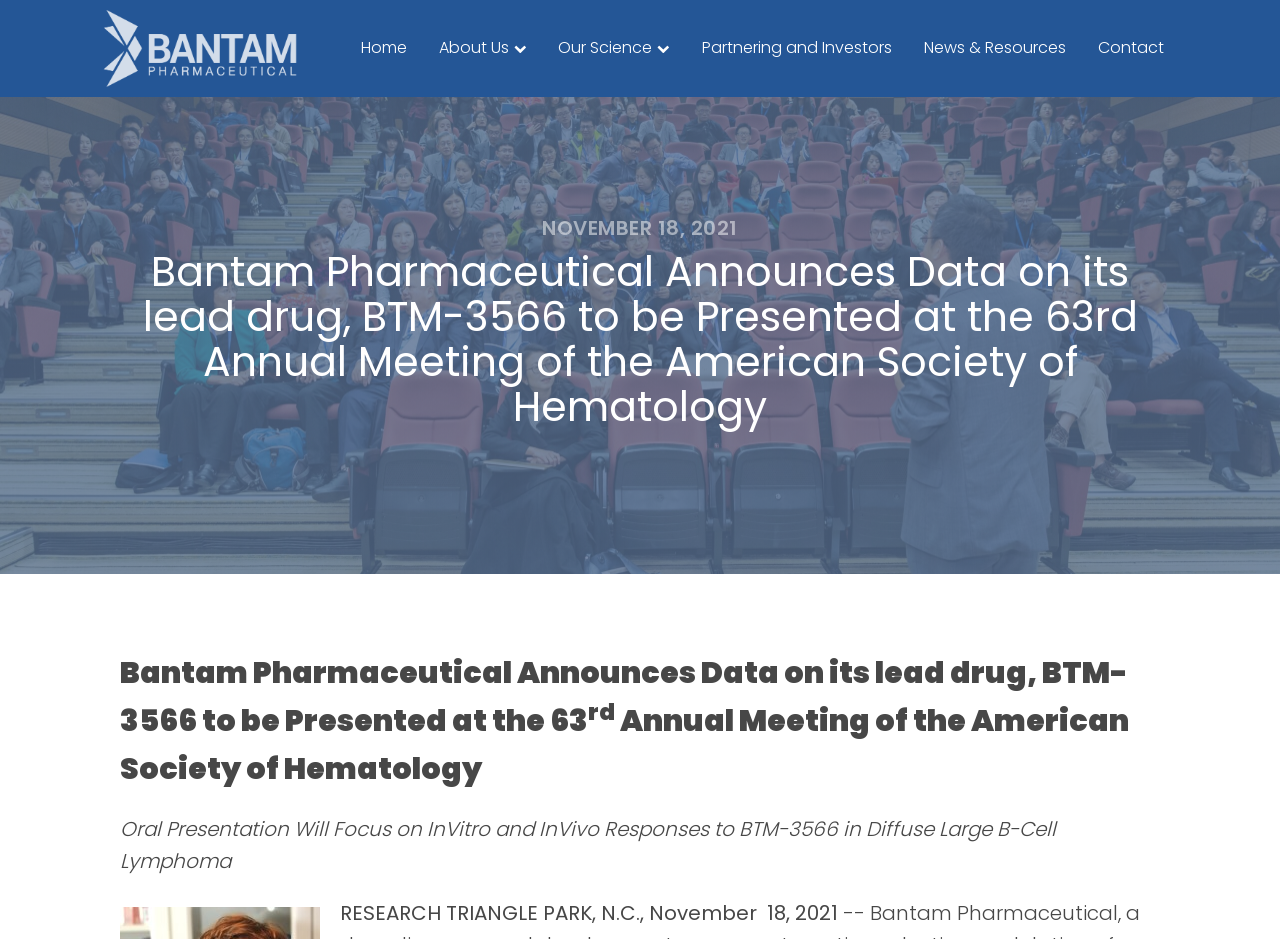What is the location of the company?
Carefully examine the image and provide a detailed answer to the question.

I found the location of the company by reading the StaticText element that mentions 'RESEARCH TRIANGLE PARK, N.C.' which is located at the bottom of the webpage.